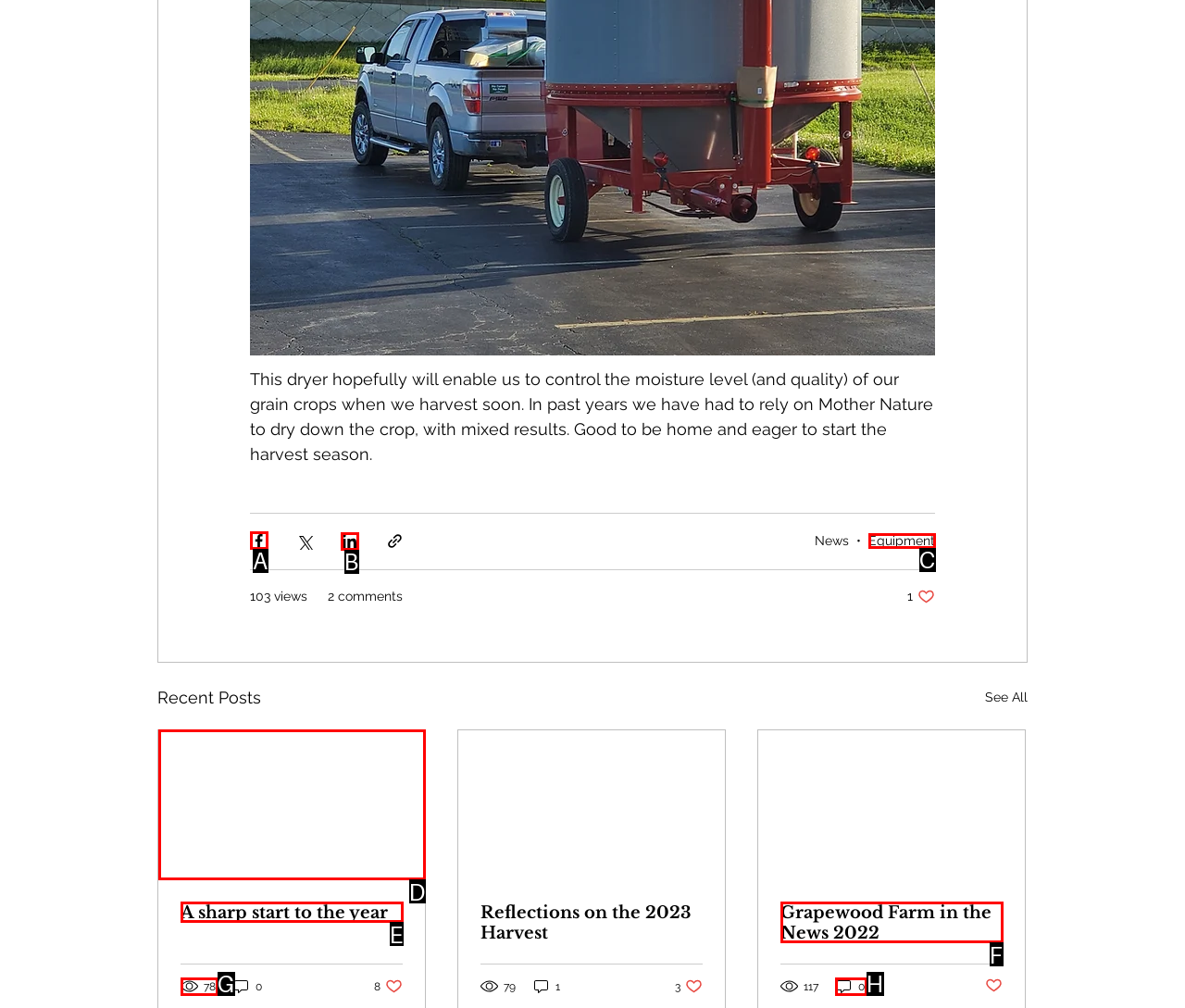Which option should be clicked to complete this task: search for something
Reply with the letter of the correct choice from the given choices.

None